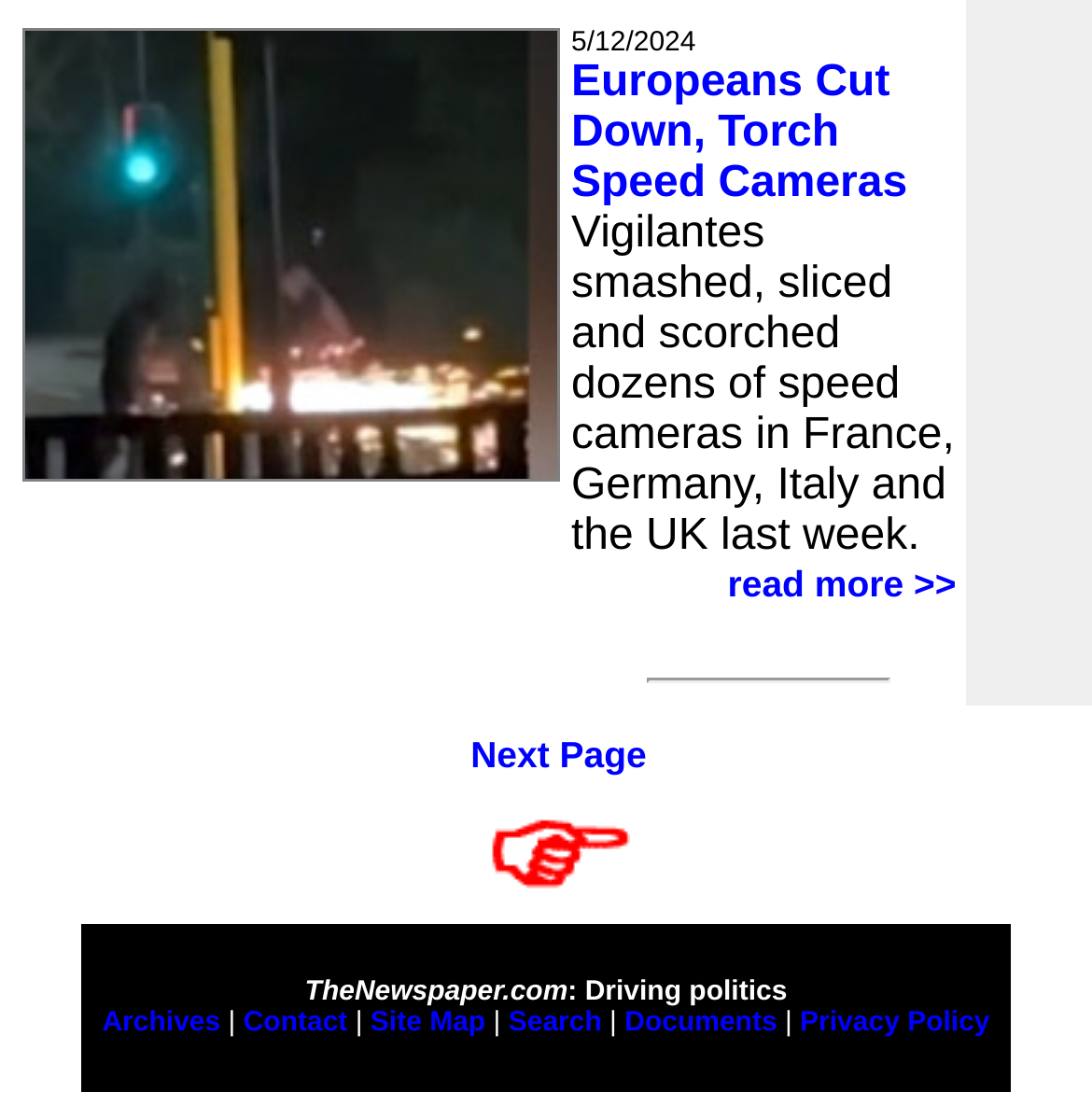Determine the bounding box coordinates for the HTML element mentioned in the following description: "Site Map". The coordinates should be a list of four floats ranging from 0 to 1, represented as [left, top, right, bottom].

[0.339, 0.9, 0.445, 0.928]